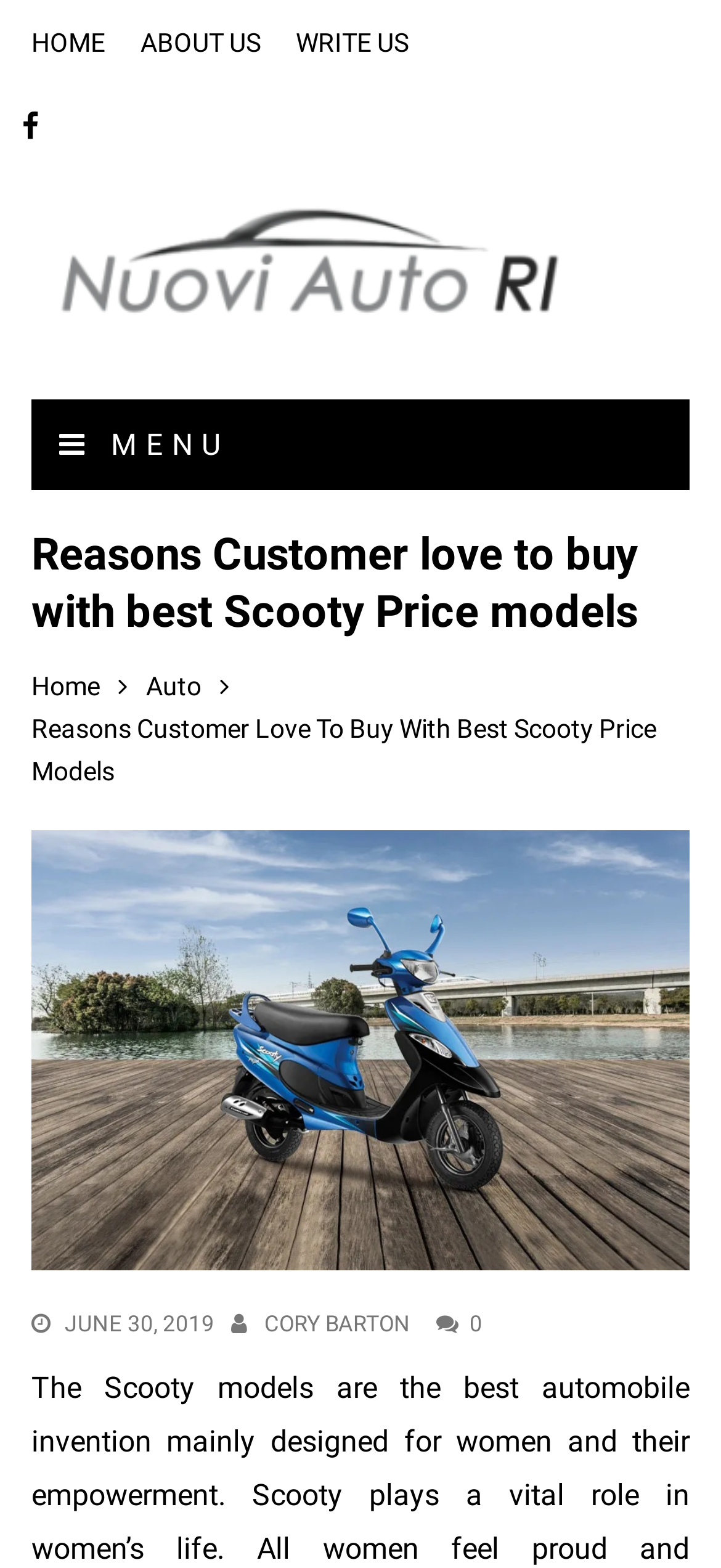Given the element description alt="Nuovi Auto Ri", predict the bounding box coordinates for the UI element in the webpage screenshot. The format should be (top-left x, top-left y, bottom-right x, bottom-right y), and the values should be between 0 and 1.

[0.043, 0.108, 0.864, 0.231]